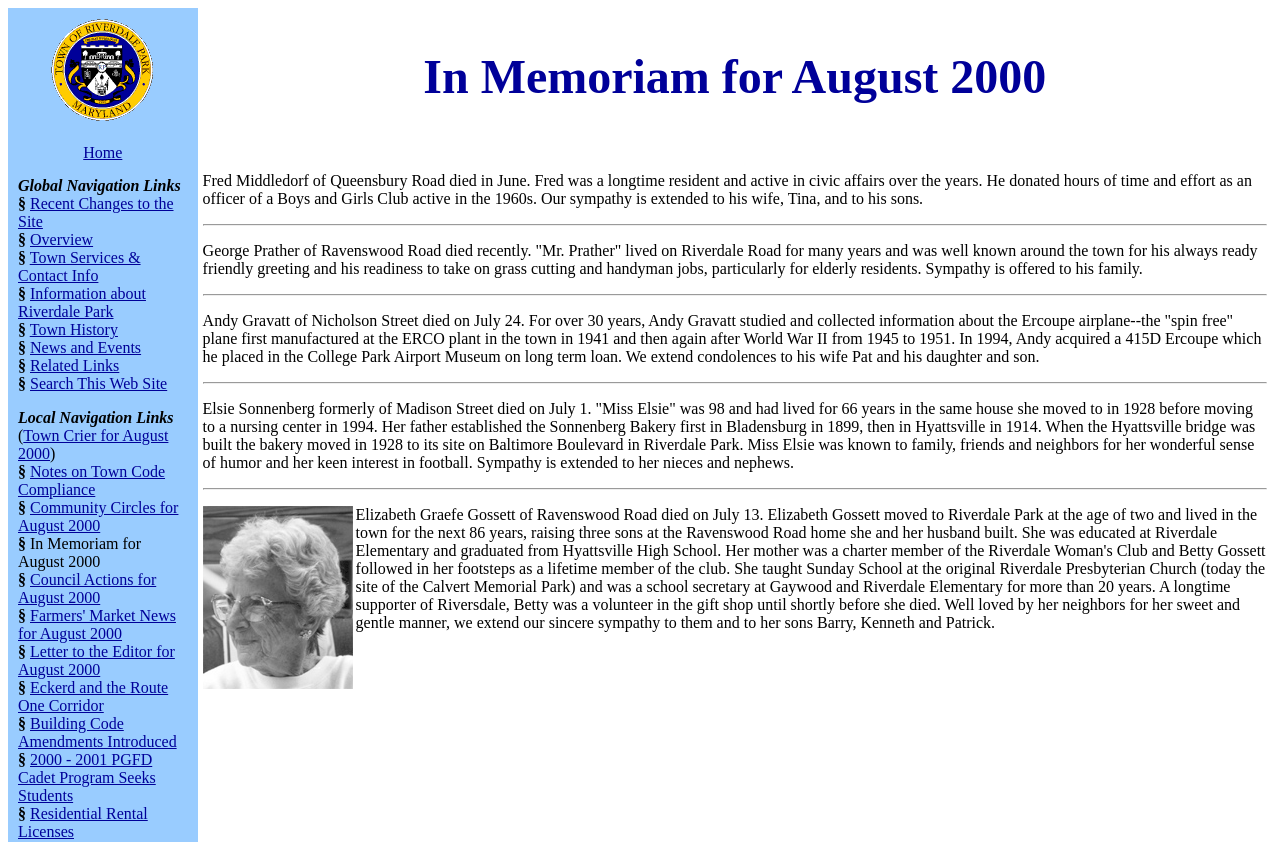Produce an elaborate caption capturing the essence of the webpage.

The webpage is part of the Town of Riverdale Park, Maryland's website, specifically dedicated to "In Memoriam for August 2000". At the top-left corner, there is a town seal picture with a link to the "Home" page. Next to it, the title "In Memoriam for August 2000" is displayed prominently.

Below the title, there are several links to various sections of the website, including "Recent Changes to the Site", "Overview", "Town Services & Contact Info", "Information about Riverdale Park", "Town History", "News and Events", "Related Links", and "Search This Web Site". These links are separated by horizontal lines.

The main content of the page is divided into two sections. The left section contains a list of links to news articles and memorials, including "Town Crier for August 2000", "Notes on Town Code Compliance", "Community Circles for August 2000", "Council Actions for August 2000", and several others. Each link is preceded by a section symbol (§).

The right section contains a brief obituary for Elsie Sonnenberg, who passed away on July 1 at the age of 98. The text describes her life, including her family's bakery business and her interests. Below the obituary, there is an image of Mrs. Elizabeth Graefe Gosset.

Throughout the page, there are several horizontal separators that divide the content into distinct sections. Overall, the page has a simple and organized layout, with clear headings and concise text.